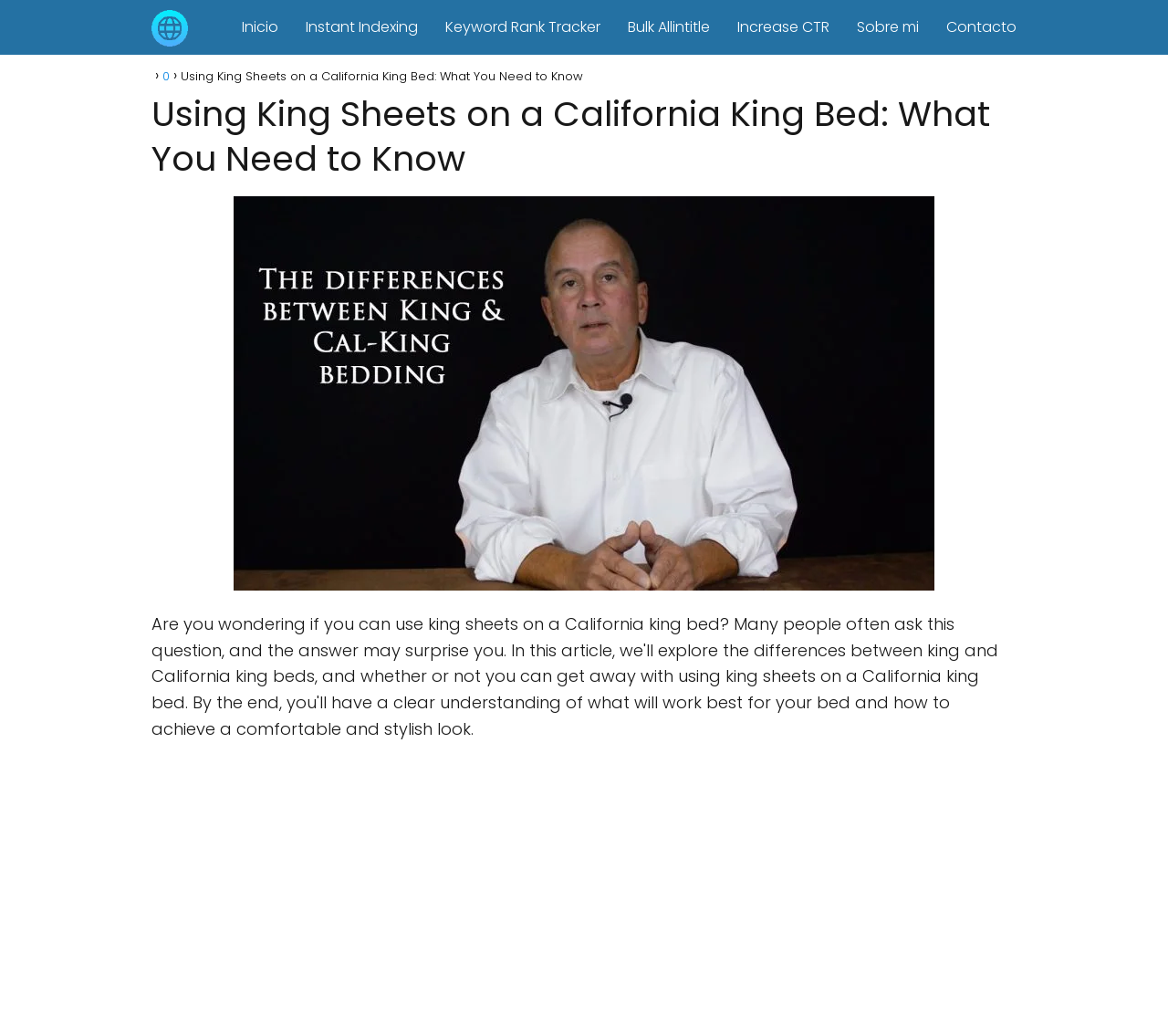What is the topic of this webpage?
Please provide an in-depth and detailed response to the question.

Based on the webpage's content, specifically the heading and the image, it appears that the topic of this webpage is about using king sheets on a California king bed.